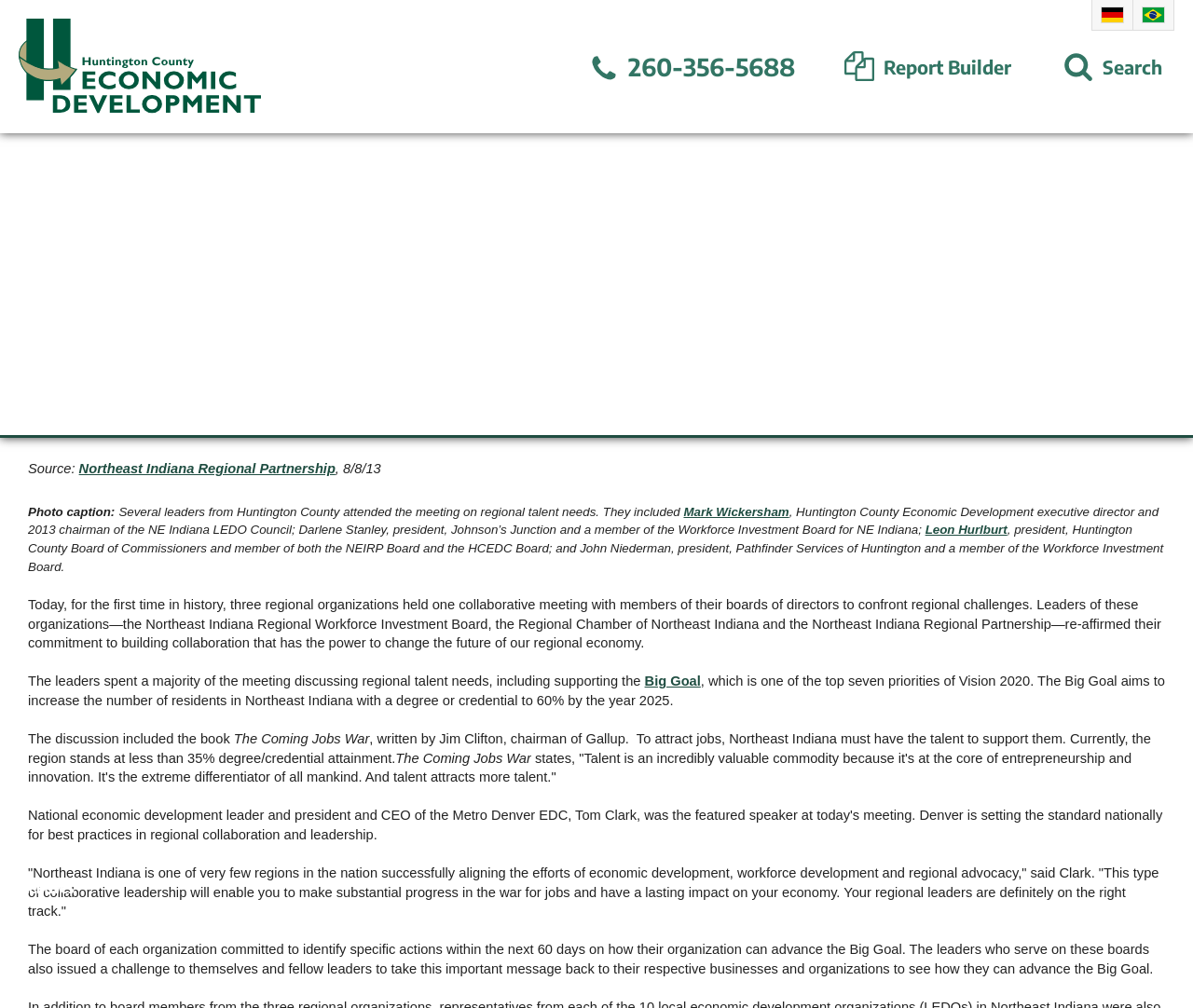Pinpoint the bounding box coordinates of the clickable area needed to execute the instruction: "Call 260-356-5688". The coordinates should be specified as four float numbers between 0 and 1, i.e., [left, top, right, bottom].

[0.494, 0.046, 0.666, 0.086]